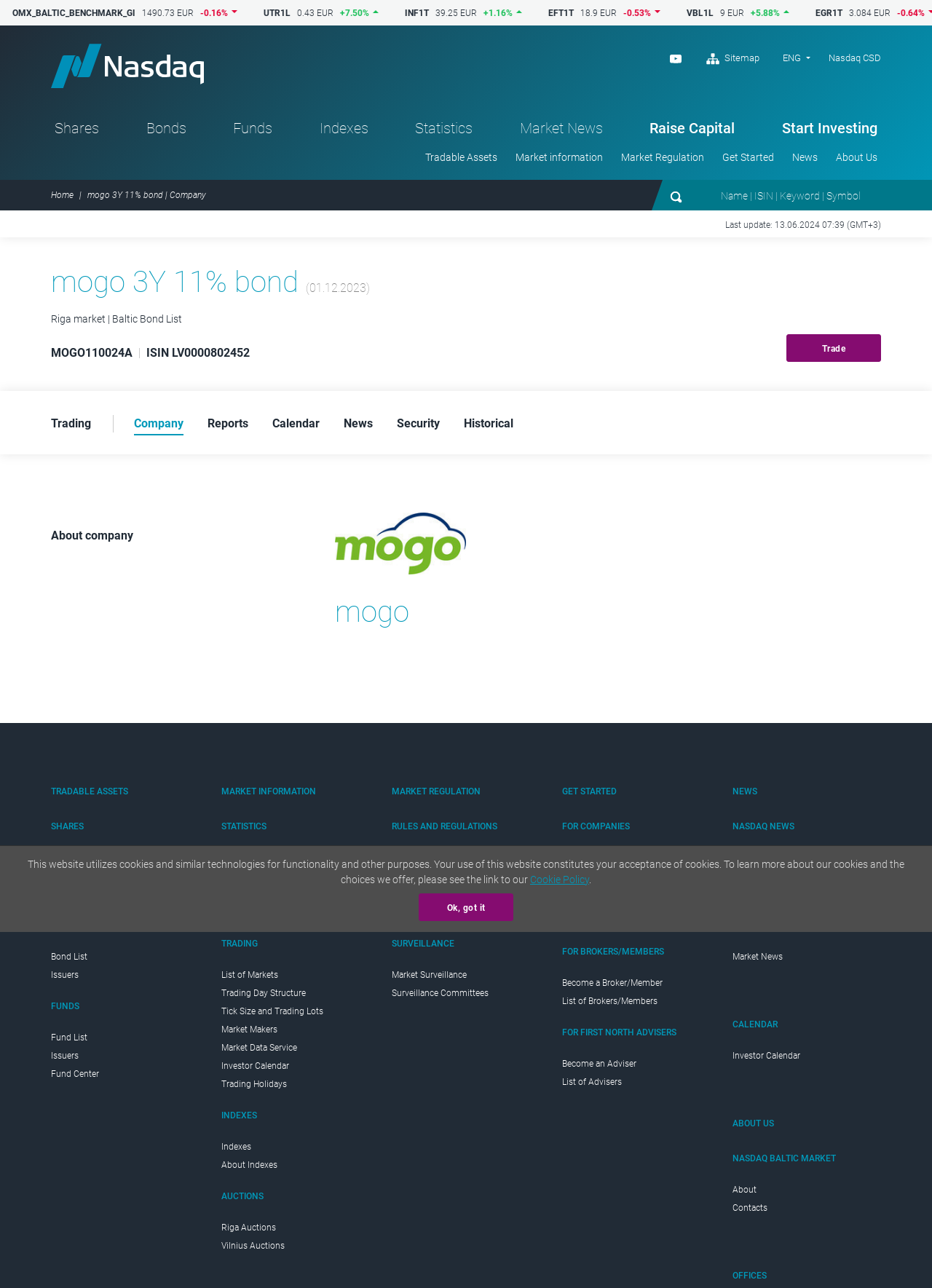What is the ISIN of the mogo 3Y 11% bond?
Using the visual information, reply with a single word or short phrase.

LV0000802452